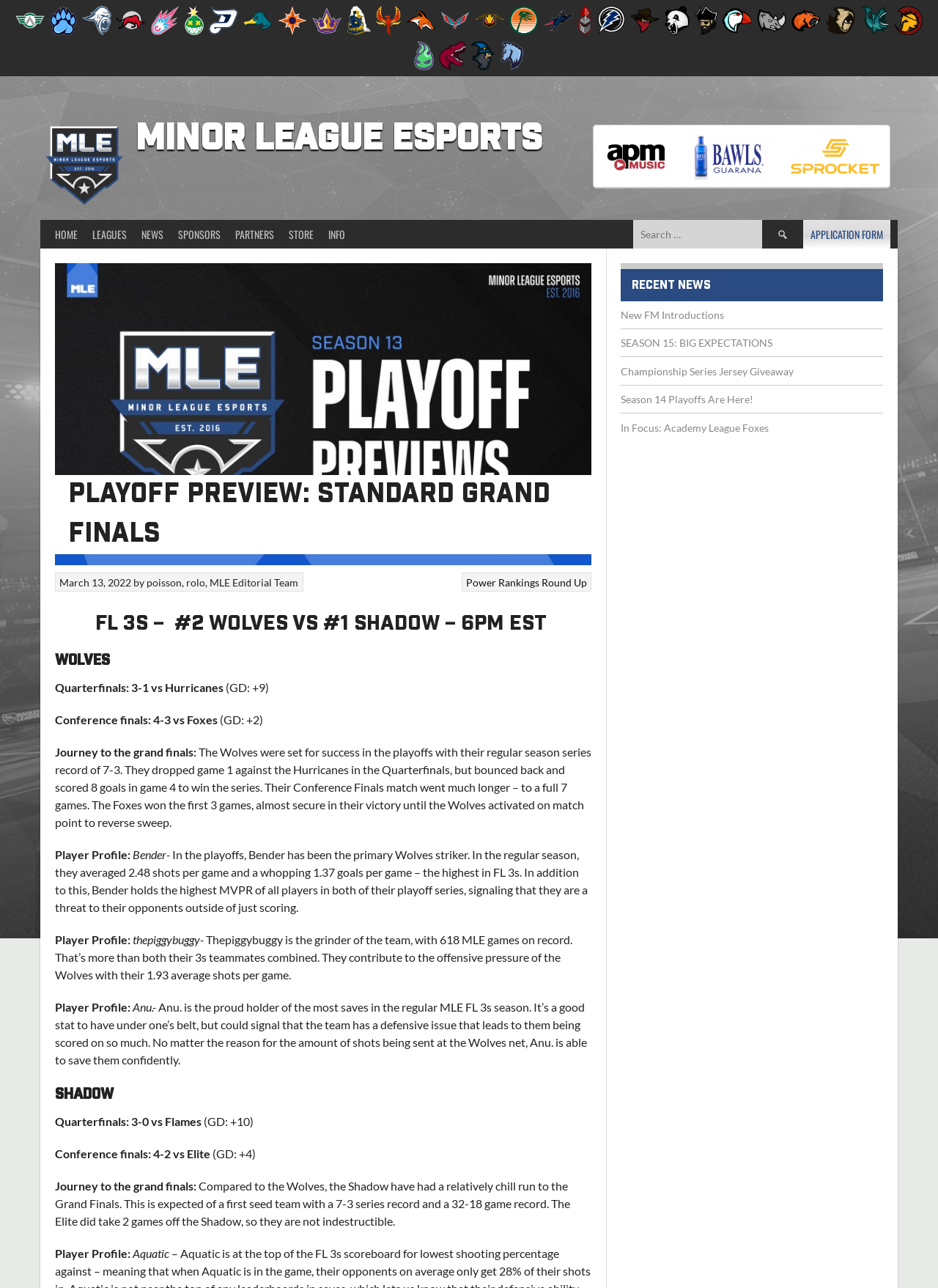Point out the bounding box coordinates of the section to click in order to follow this instruction: "Explore NEWS".

[0.143, 0.171, 0.182, 0.193]